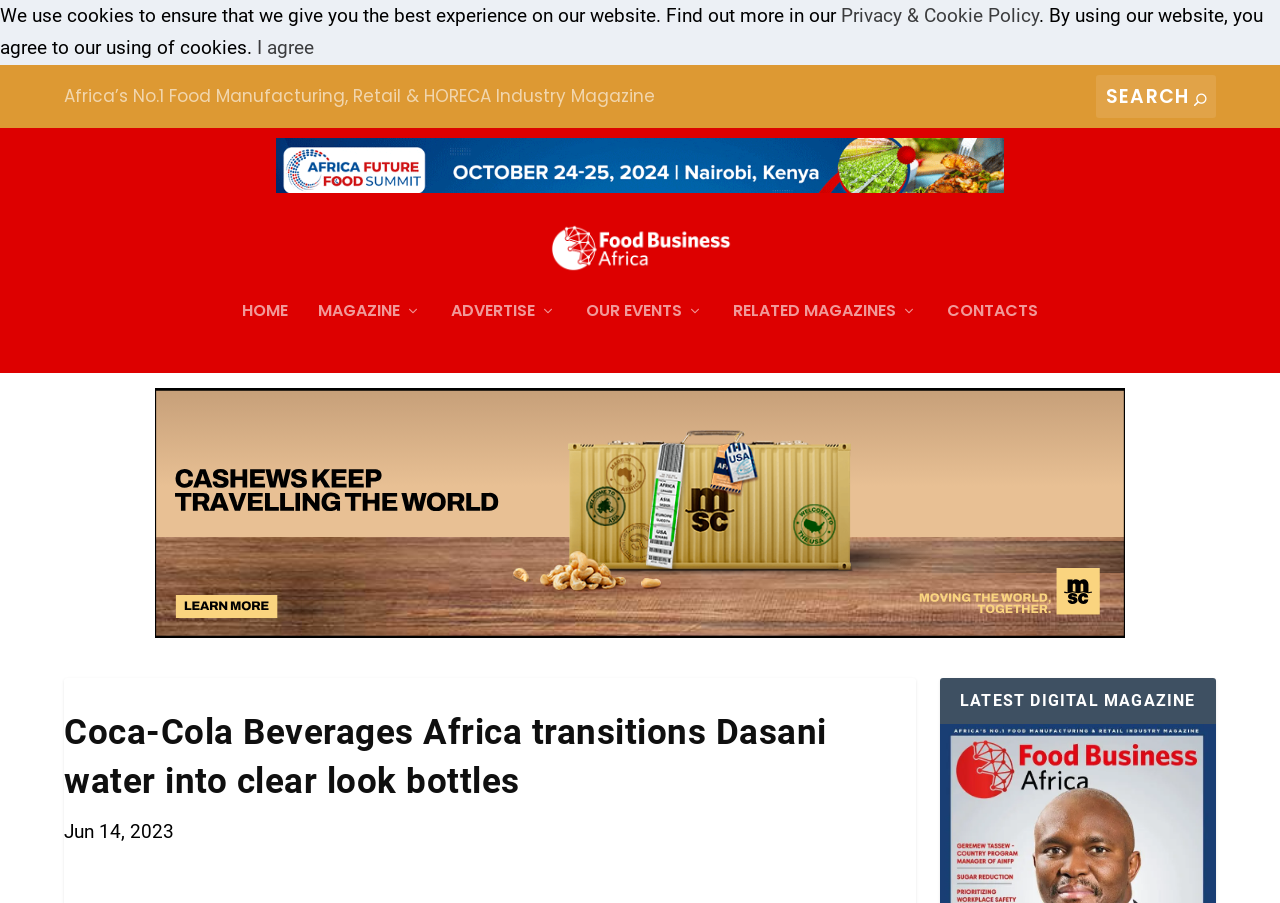What is the name of the magazine?
Using the details shown in the screenshot, provide a comprehensive answer to the question.

I found the answer by looking at the top navigation bar, where I saw a link with the text 'Food Business Africa Magazine'. This suggests that the current webpage is part of this magazine's website.